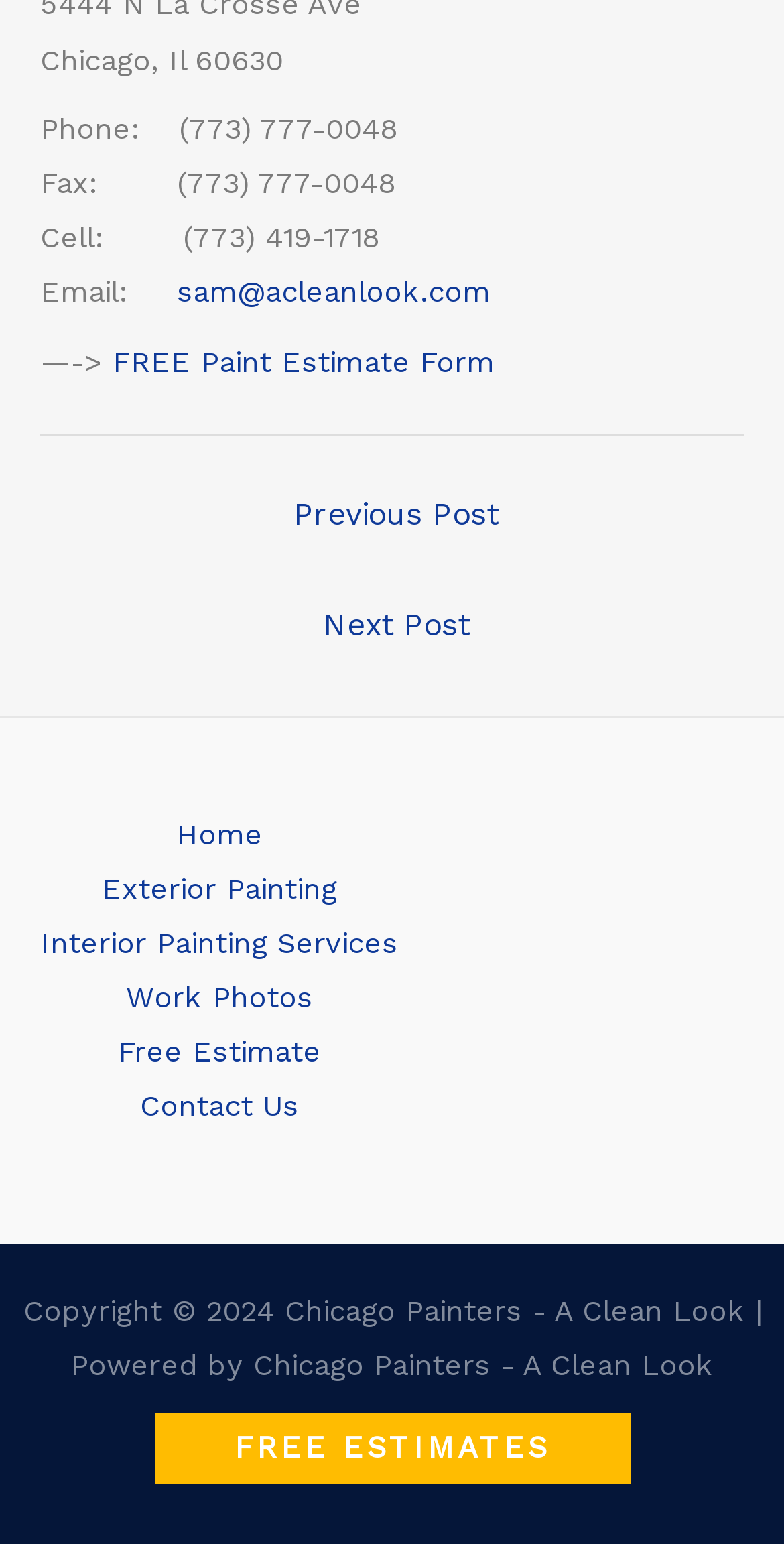What is the email address of the contact person?
Please provide an in-depth and detailed response to the question.

The email address can be found in the top section of the webpage, where the contact information is listed. It is written as 'Email: sam@acleanlook.com'.